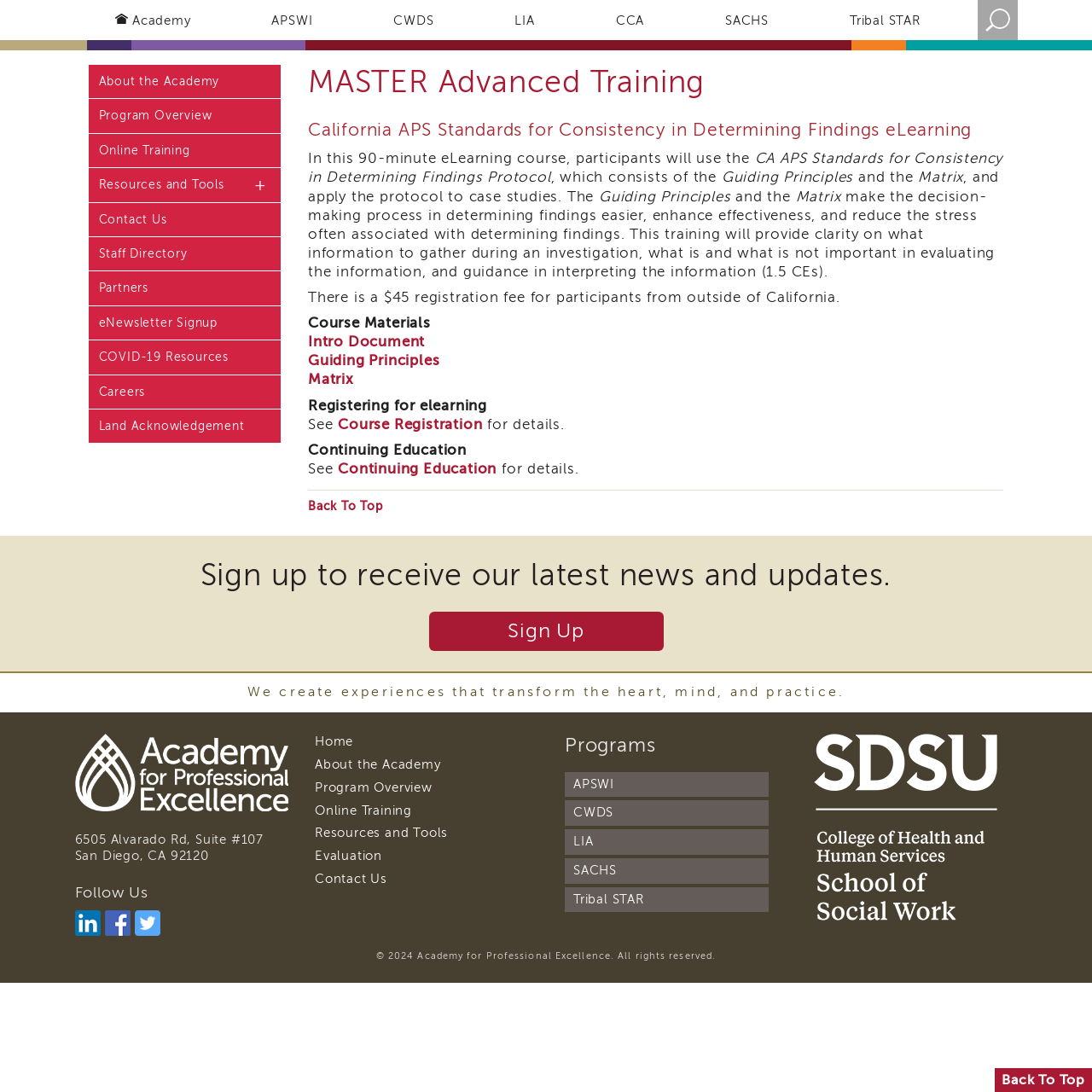Provide the bounding box coordinates of the area you need to click to execute the following instruction: "Follow us on LinkedIn".

[0.068, 0.834, 0.092, 0.857]